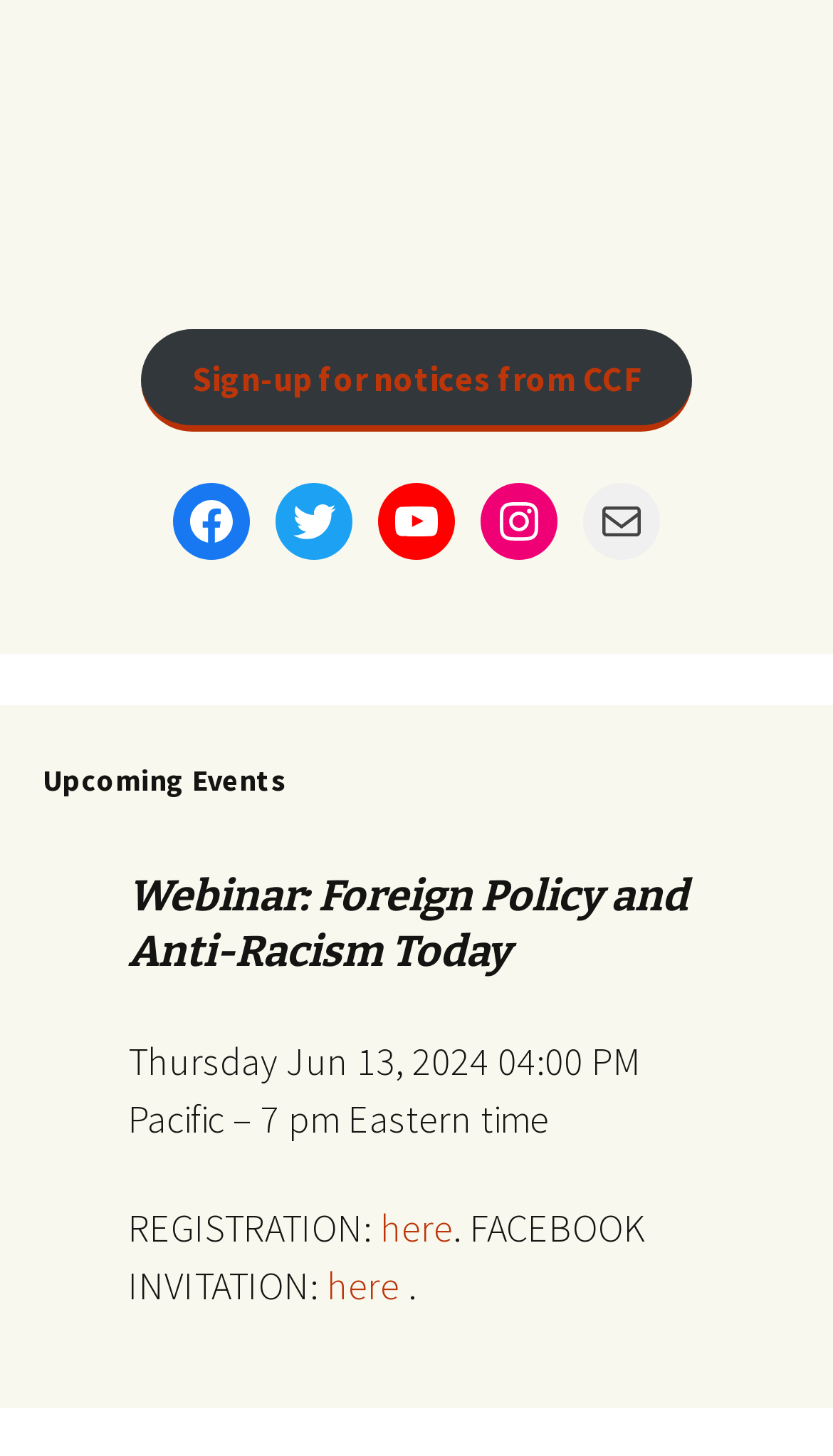Please answer the following query using a single word or phrase: 
What is the topic of the upcoming webinar?

Foreign Policy and Anti-Racism Today